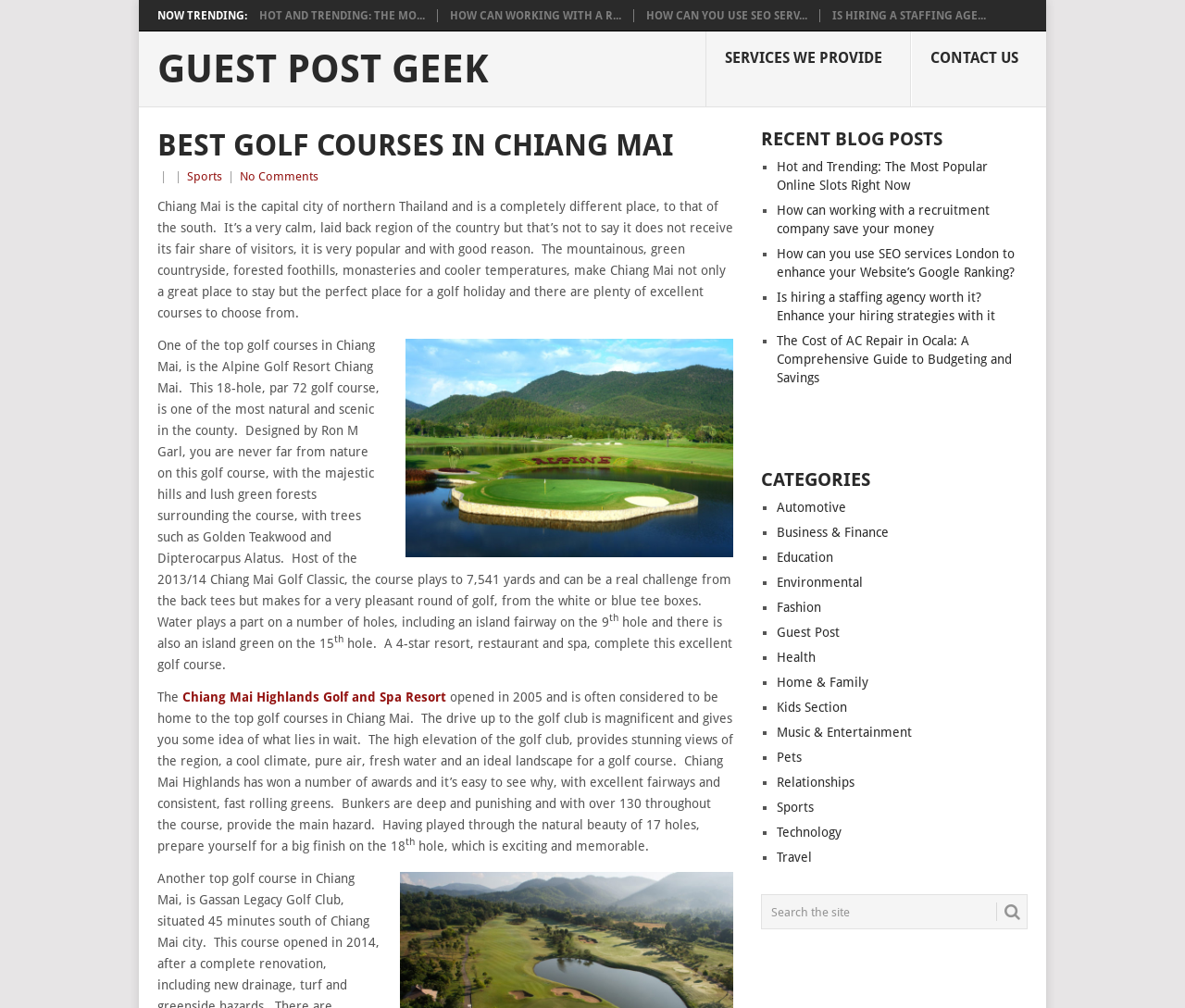What is the elevation of the Chiang Mai Highlands Golf and Spa Resort?
Use the image to give a comprehensive and detailed response to the question.

The webpage states that the Chiang Mai Highlands Golf and Spa Resort has a high elevation, which provides stunning views of the region, a cool climate, pure air, fresh water and an ideal landscape for a golf course.